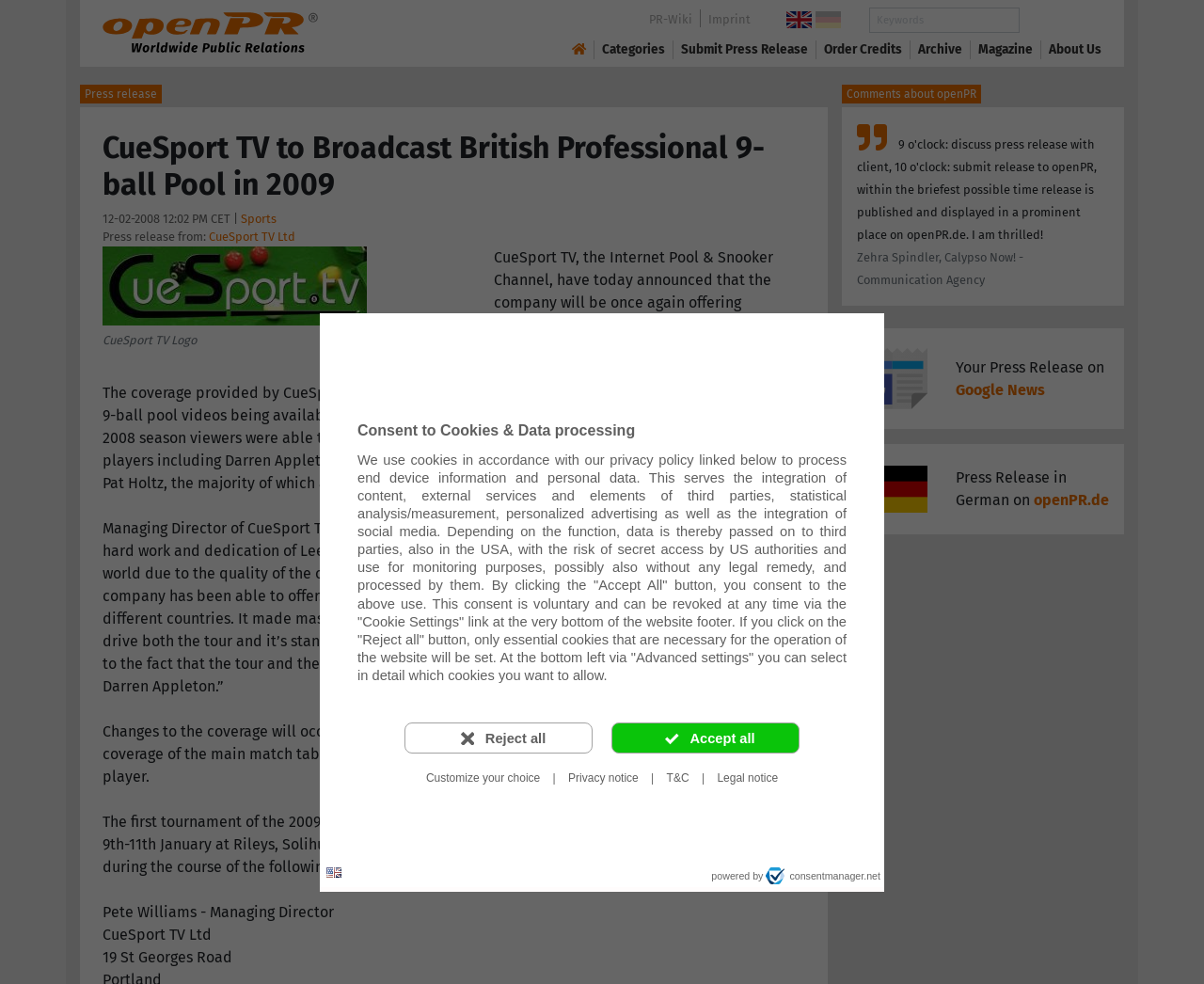Please identify the bounding box coordinates of the element that needs to be clicked to perform the following instruction: "View the magazine".

[0.812, 0.041, 0.858, 0.06]